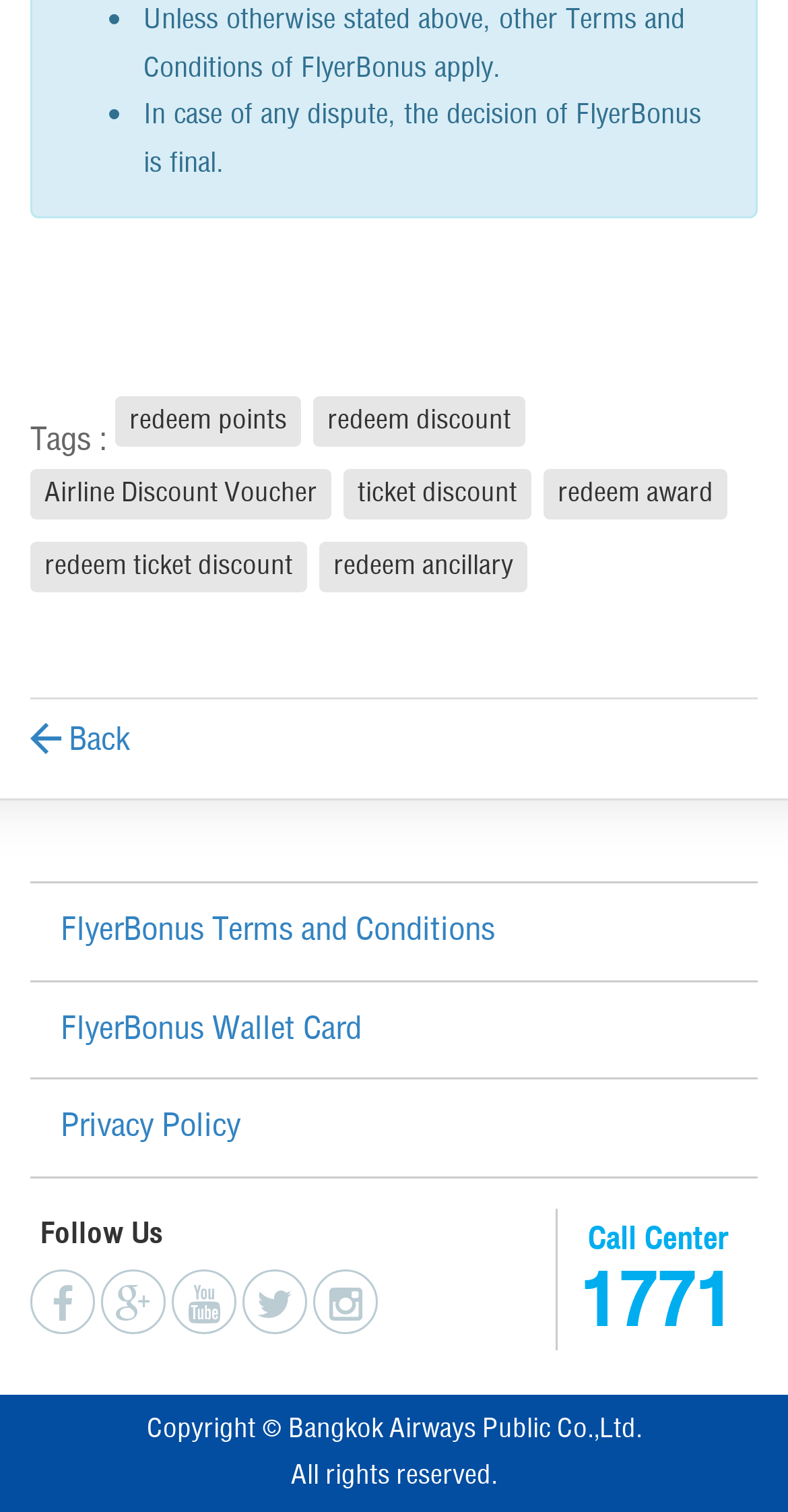What is the copyright information?
Provide a detailed and extensive answer to the question.

The copyright information is mentioned in the static text 'Copyright © Bangkok Airways Public Co.,Ltd.' which is located at the bottom of the webpage.